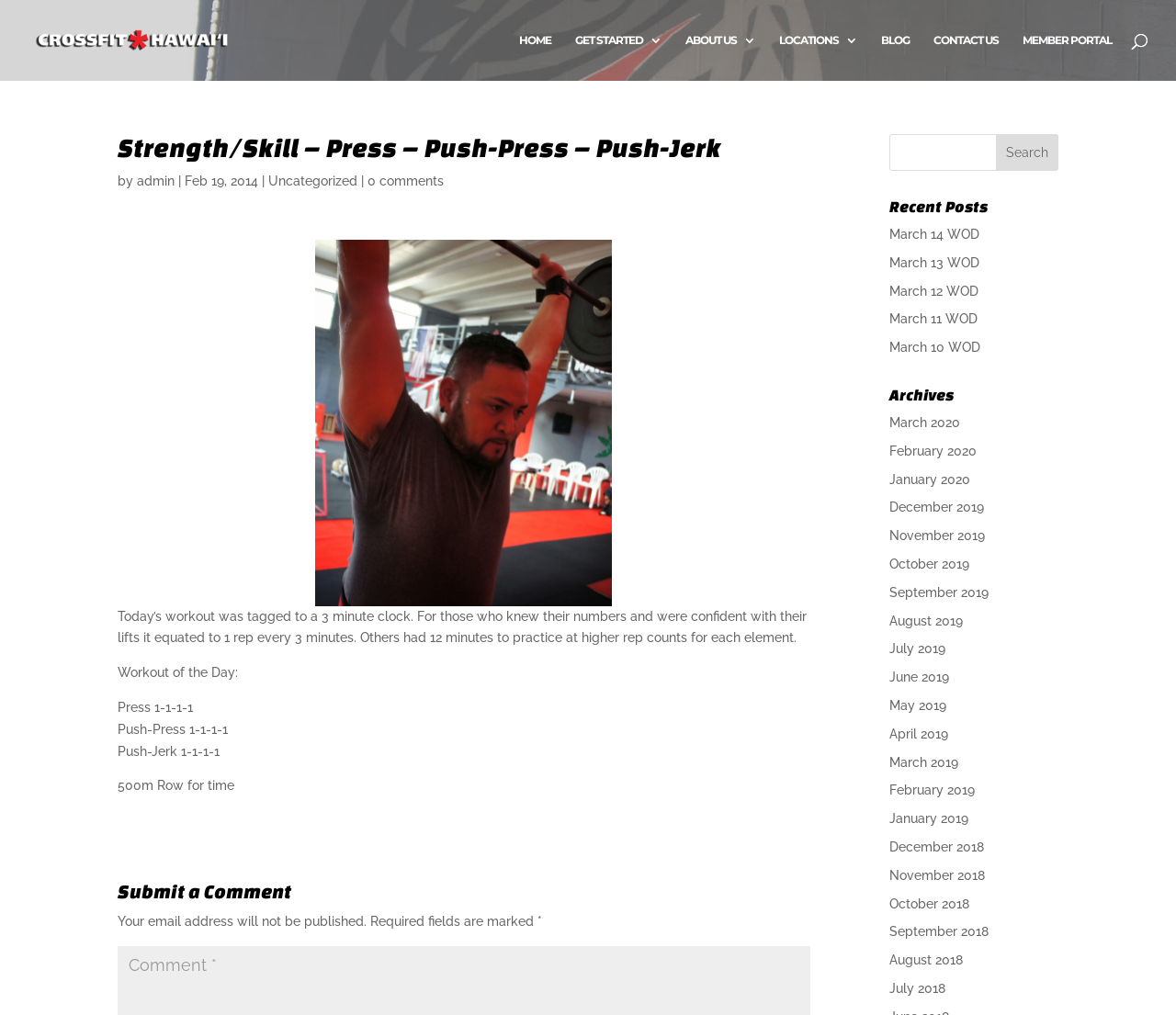Observe the image and answer the following question in detail: How many workout elements are there in today's workout?

Today's workout is described in the main content area of the webpage, and it lists four workout elements: Press, Push-Press, Push-Jerk, and 500m Row for time.